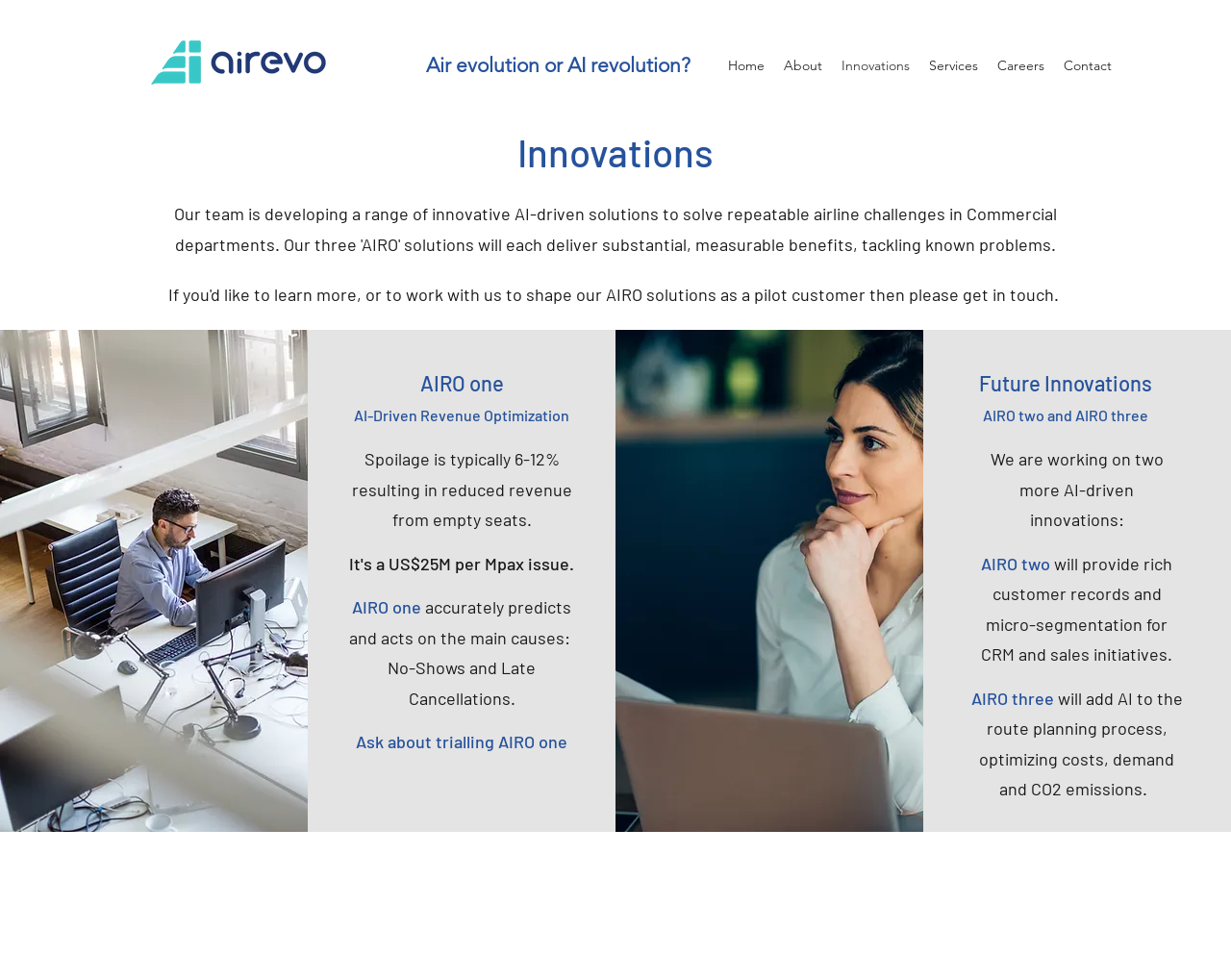Please answer the following query using a single word or phrase: 
What is the main focus of the innovations?

Airline challenges